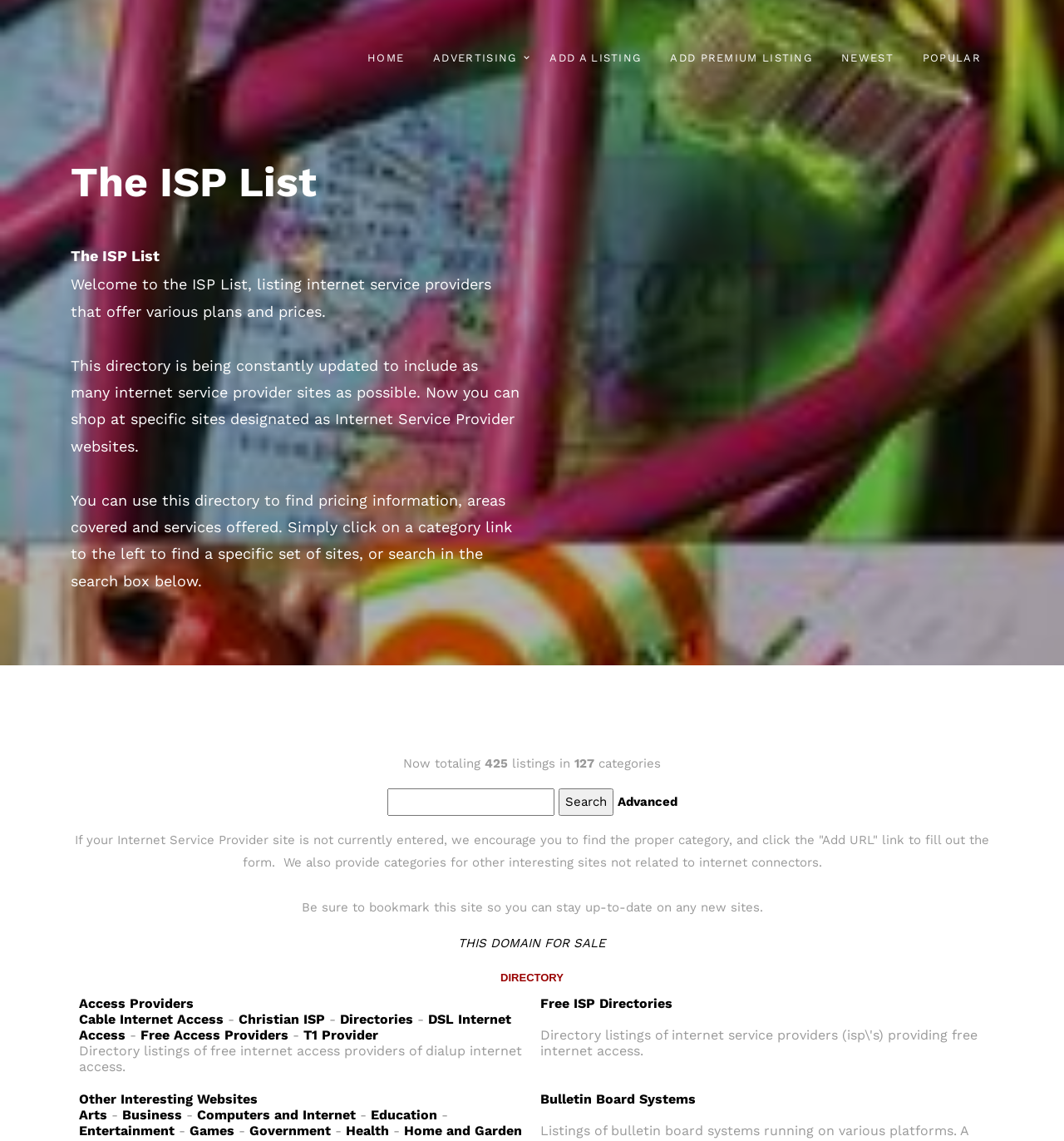What is the purpose of this directory?
From the image, respond using a single word or phrase.

List internet service providers